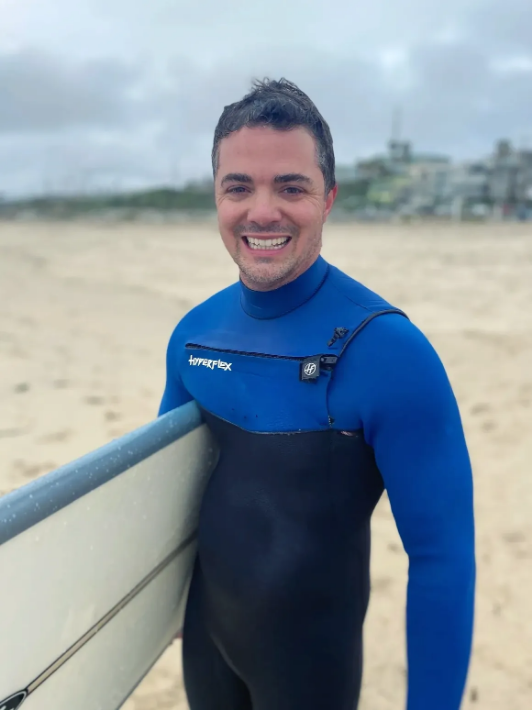Explain the image in a detailed and descriptive way.

In this vibrant beach scene, a smiling individual stands on the sandy shore, exuding joy and enthusiasm for surfing. He is dressed in a striking blue wetsuit, designed for optimal flexibility and comfort in the water, with the logo "HYFLEX" prominently displayed on the front. His cheerful expression reflects a love for the ocean, making him a welcoming presence for fellow surf enthusiasts. In his hand, he confidently holds a surfboard, poised for a day of fun and adventure on the waves. The background reveals a blurred view of beachfront structures, hinting at an energetic atmosphere typical of a popular surf spot. This image captures the essence of community and the excitement of celebrating a shared passion for surfing, possibly in conjunction with a special local event, as suggested by the surrounding context.